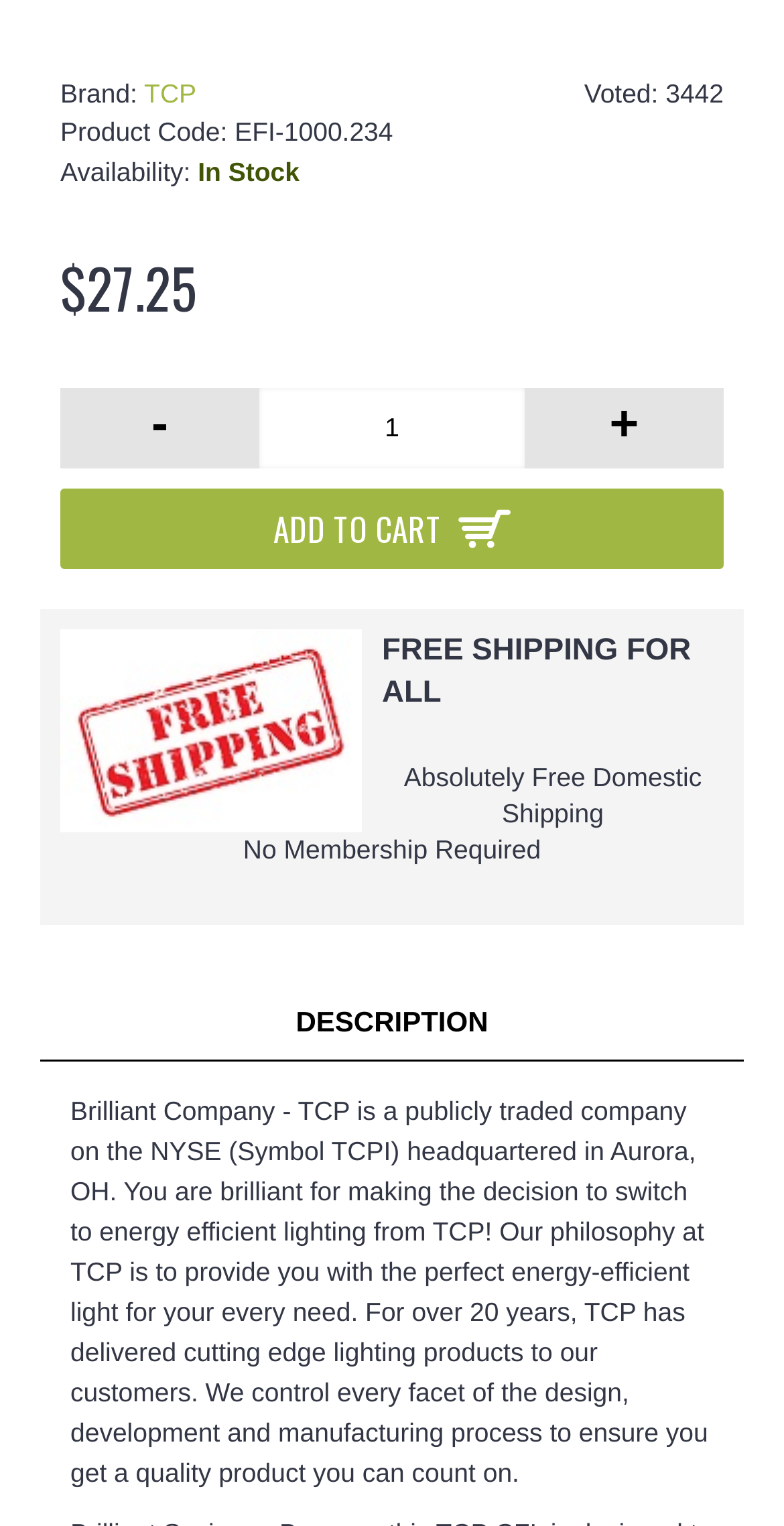Examine the image and give a thorough answer to the following question:
What is the benefit of shopping from this company?

I found the benefit of shopping from this company by reading the text which states 'Absolutely Free Domestic Shipping' and 'No Membership Required', indicating that customers can enjoy free shipping without any membership requirements.